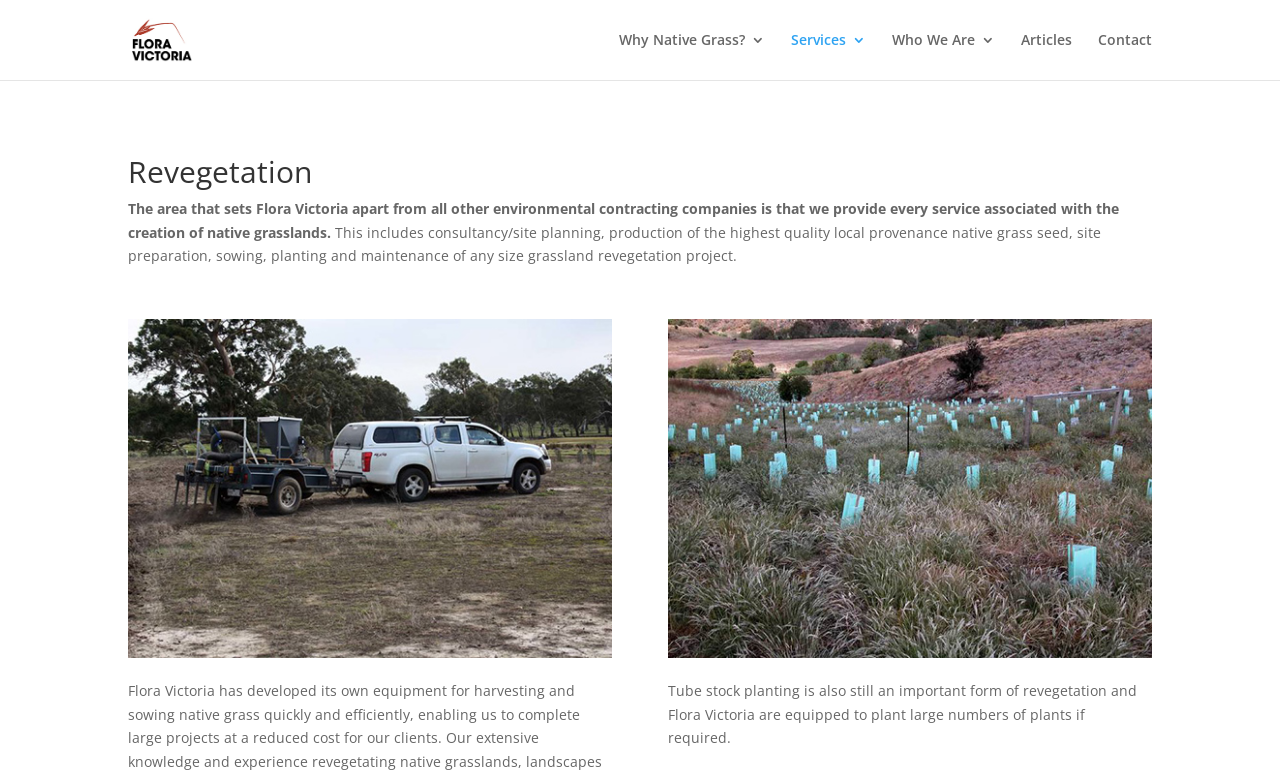Given the element description, predict the bounding box coordinates in the format (top-left x, top-left y, bottom-right x, bottom-right y), using floating point numbers between 0 and 1: alt="Flora Victoria"

[0.103, 0.037, 0.15, 0.062]